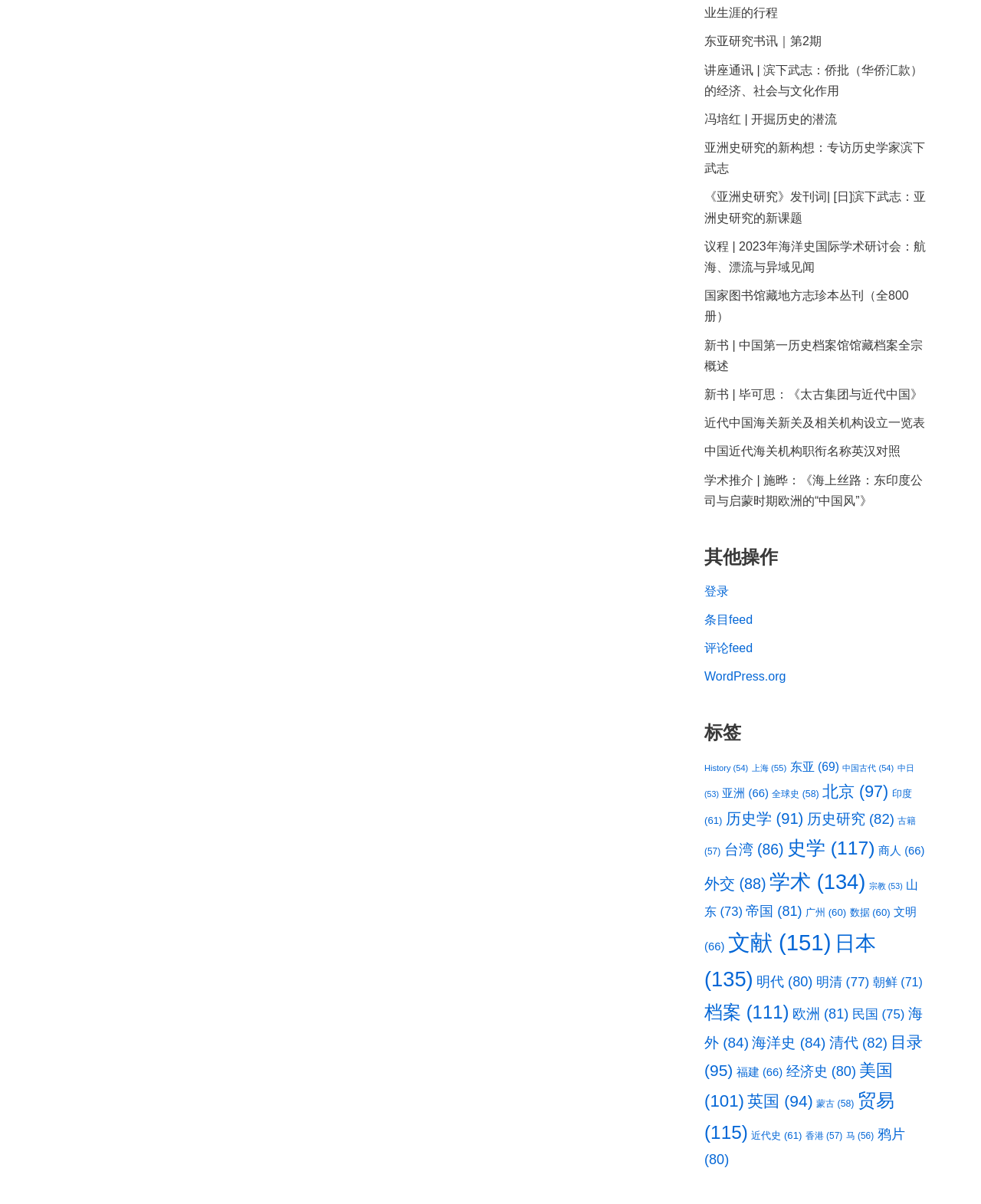Answer the following query concisely with a single word or phrase:
What is the purpose of the '登录' link?

To log in